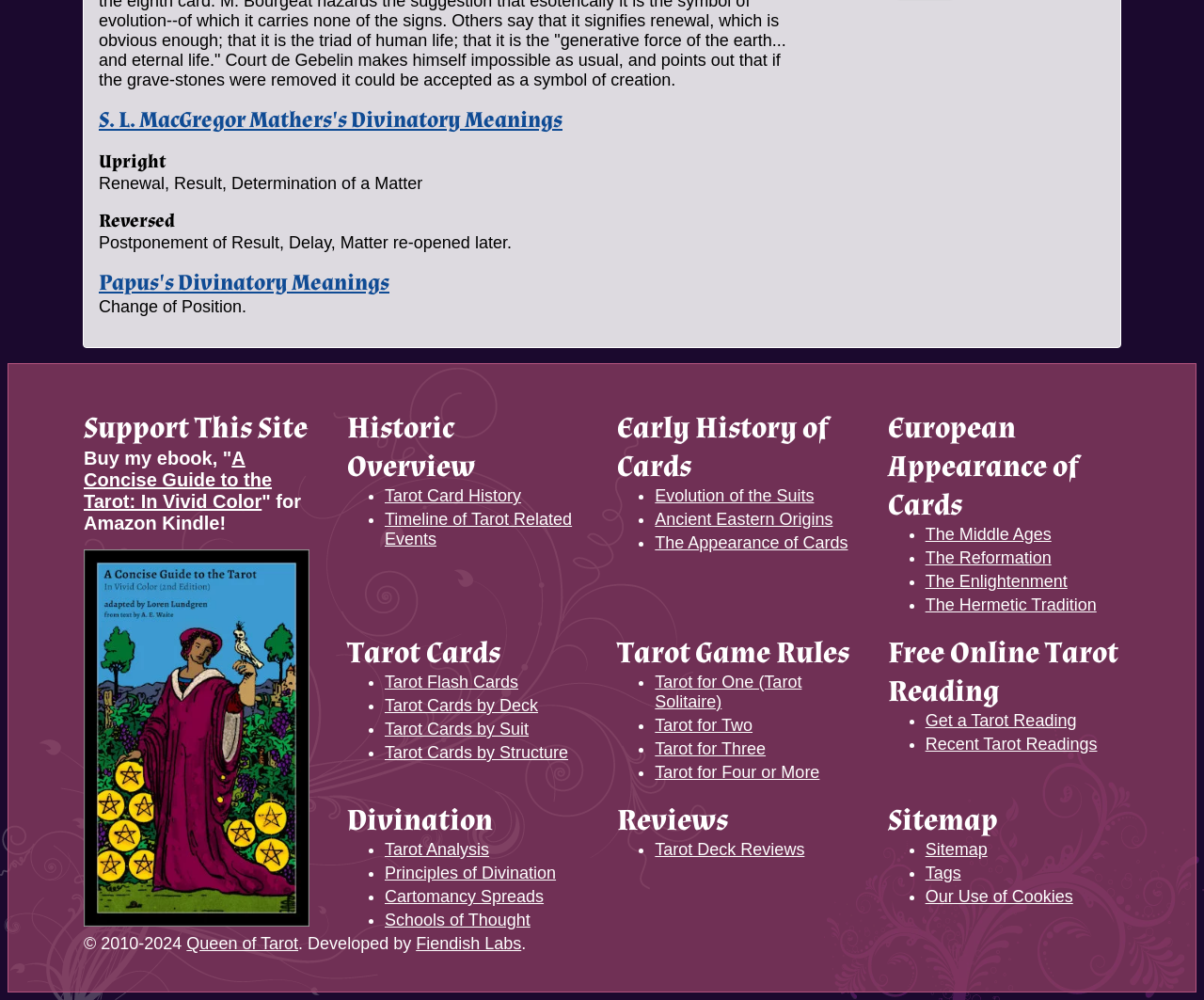Can you find the bounding box coordinates for the element that needs to be clicked to execute this instruction: "Learn about 'Tarot Card History'"? The coordinates should be given as four float numbers between 0 and 1, i.e., [left, top, right, bottom].

[0.32, 0.486, 0.433, 0.505]